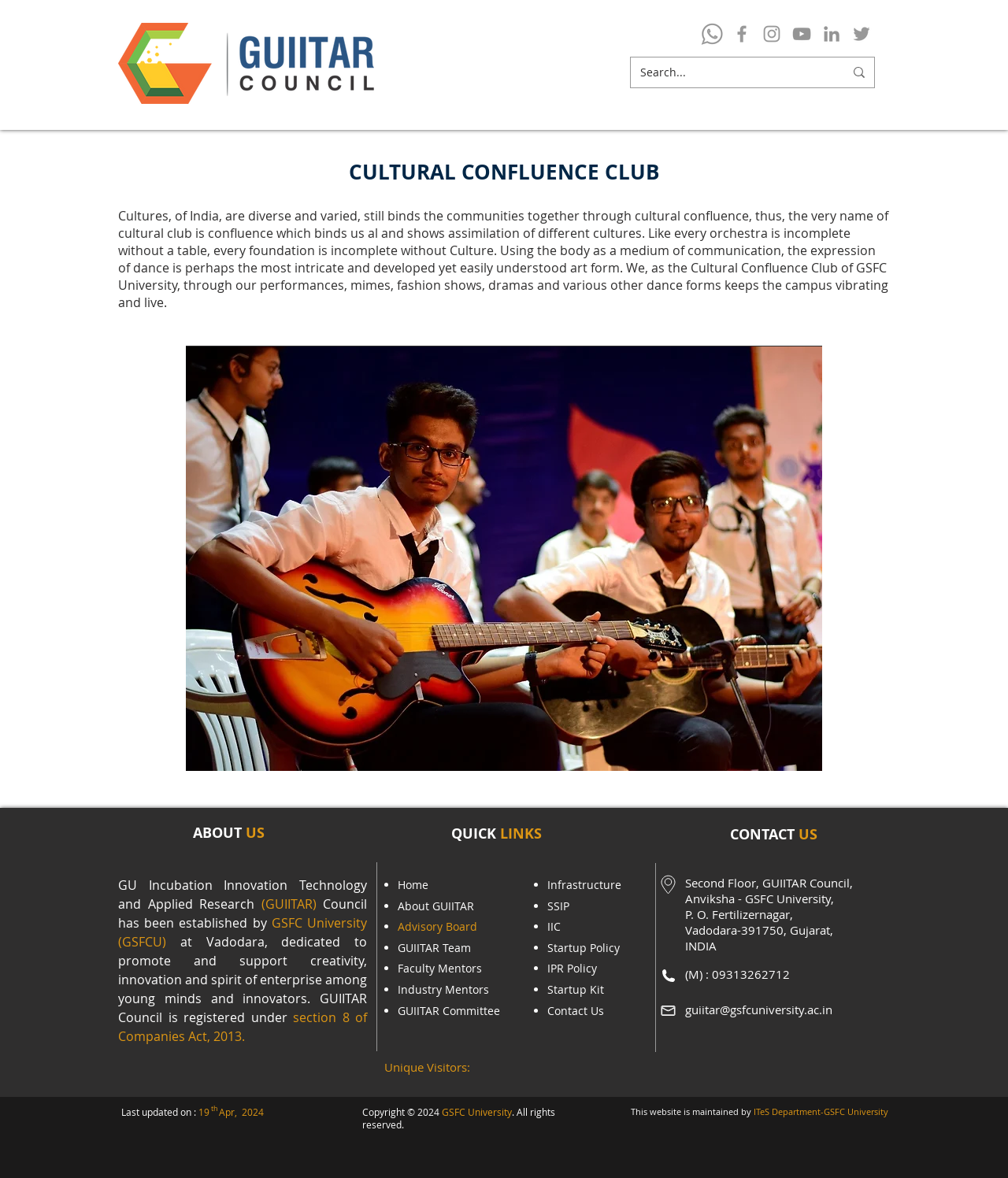Give a one-word or one-phrase response to the question:
How many social media links are there?

5